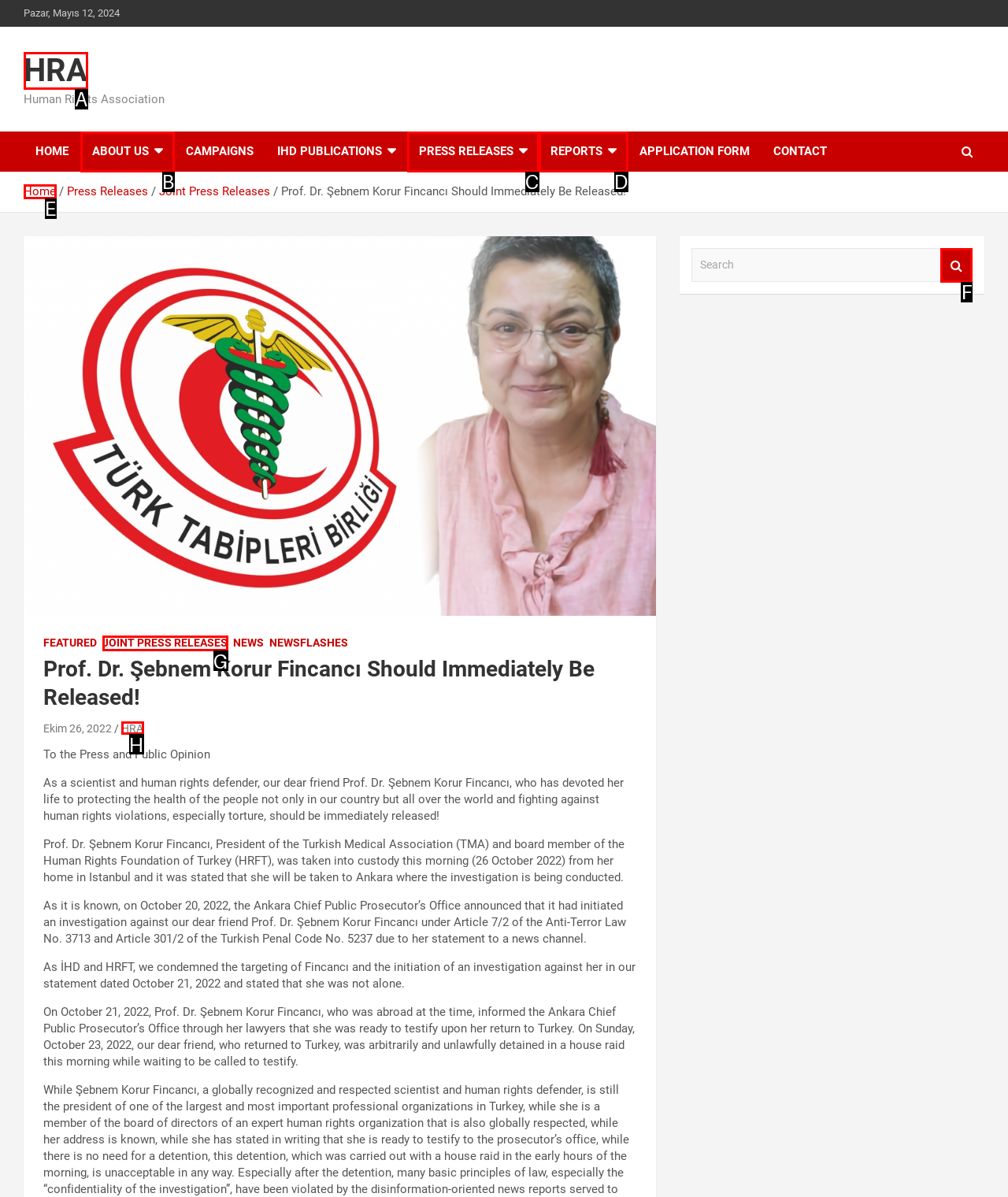Tell me which one HTML element best matches the description: About Us Answer with the option's letter from the given choices directly.

B